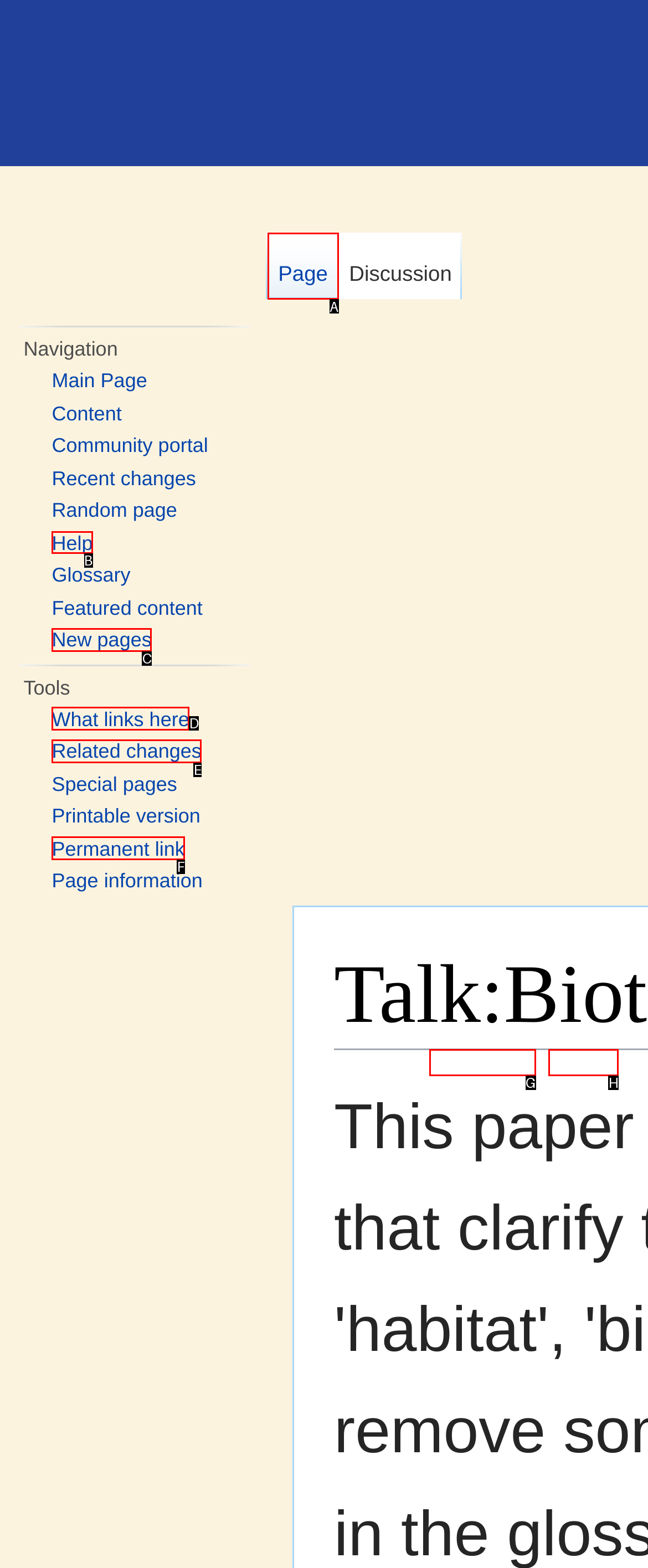Determine the correct UI element to click for this instruction: Get help. Respond with the letter of the chosen element.

B